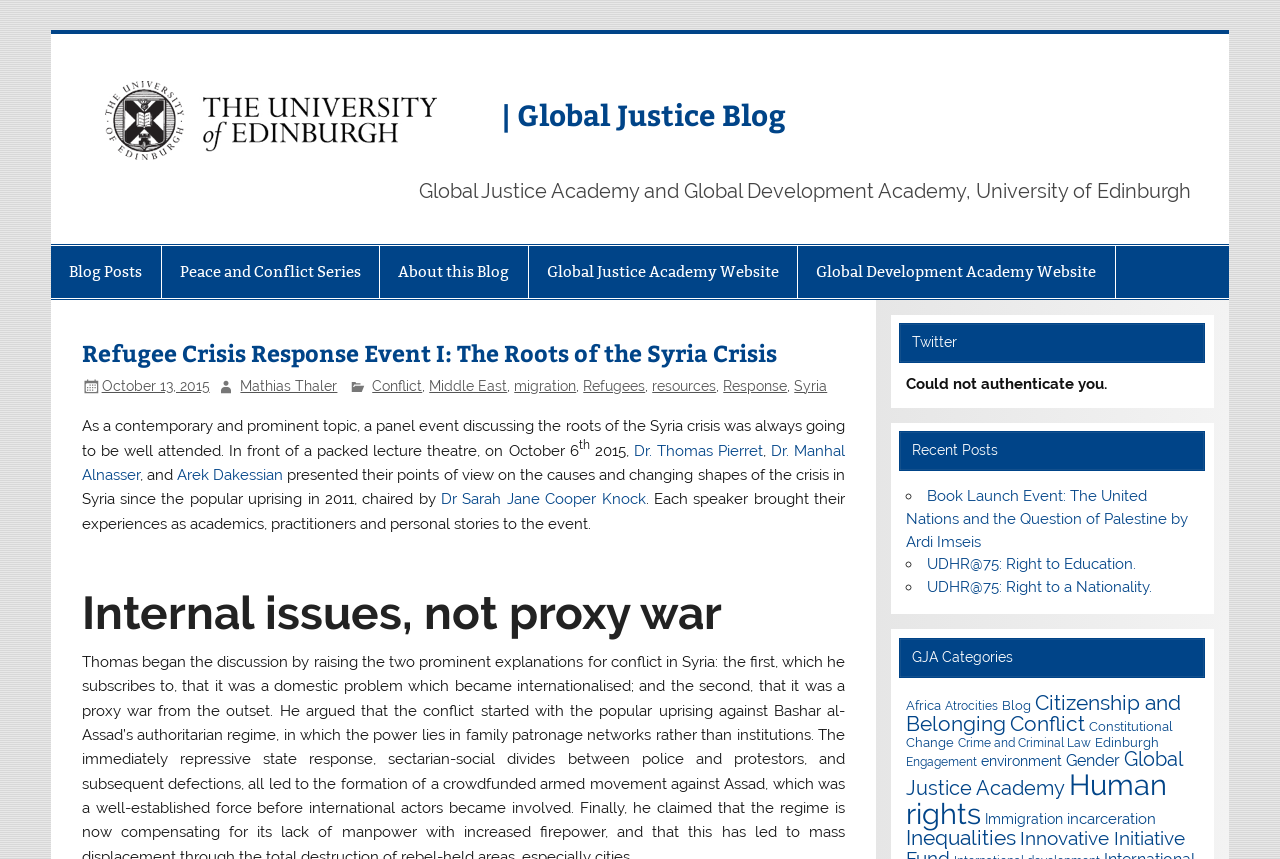Please identify the bounding box coordinates of the area I need to click to accomplish the following instruction: "Explore the 'Global Justice Academy' category".

[0.708, 0.871, 0.923, 0.931]